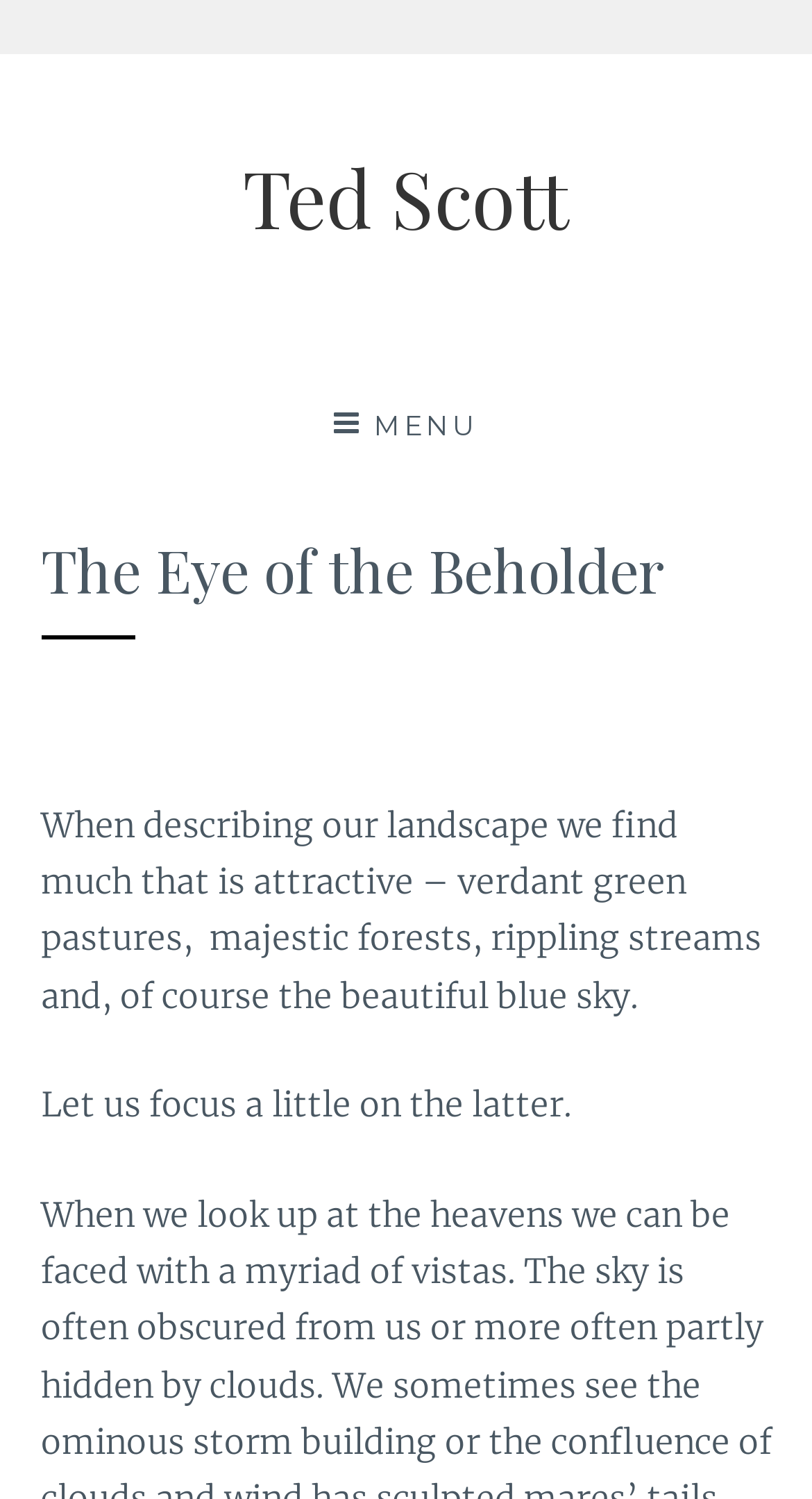How many paragraphs of text are there?
Use the information from the screenshot to give a comprehensive response to the question.

There are two separate blocks of text, one starting with 'When describing our landscape...' and another starting with 'Let us focus a little on the latter.', indicating that there are two paragraphs of text.